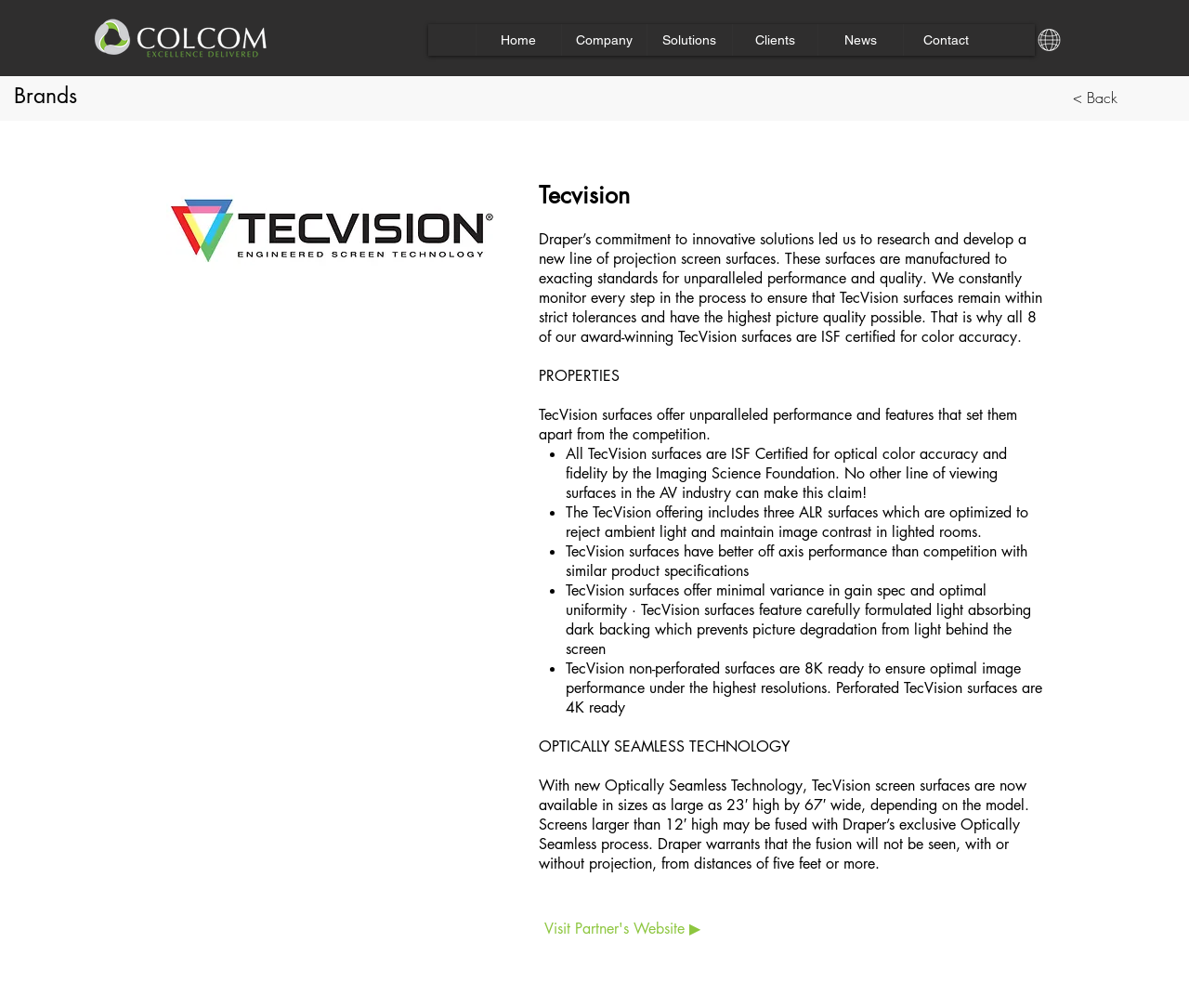What is the purpose of the dark backing on TecVision surfaces?
Examine the screenshot and reply with a single word or phrase.

Prevents picture degradation